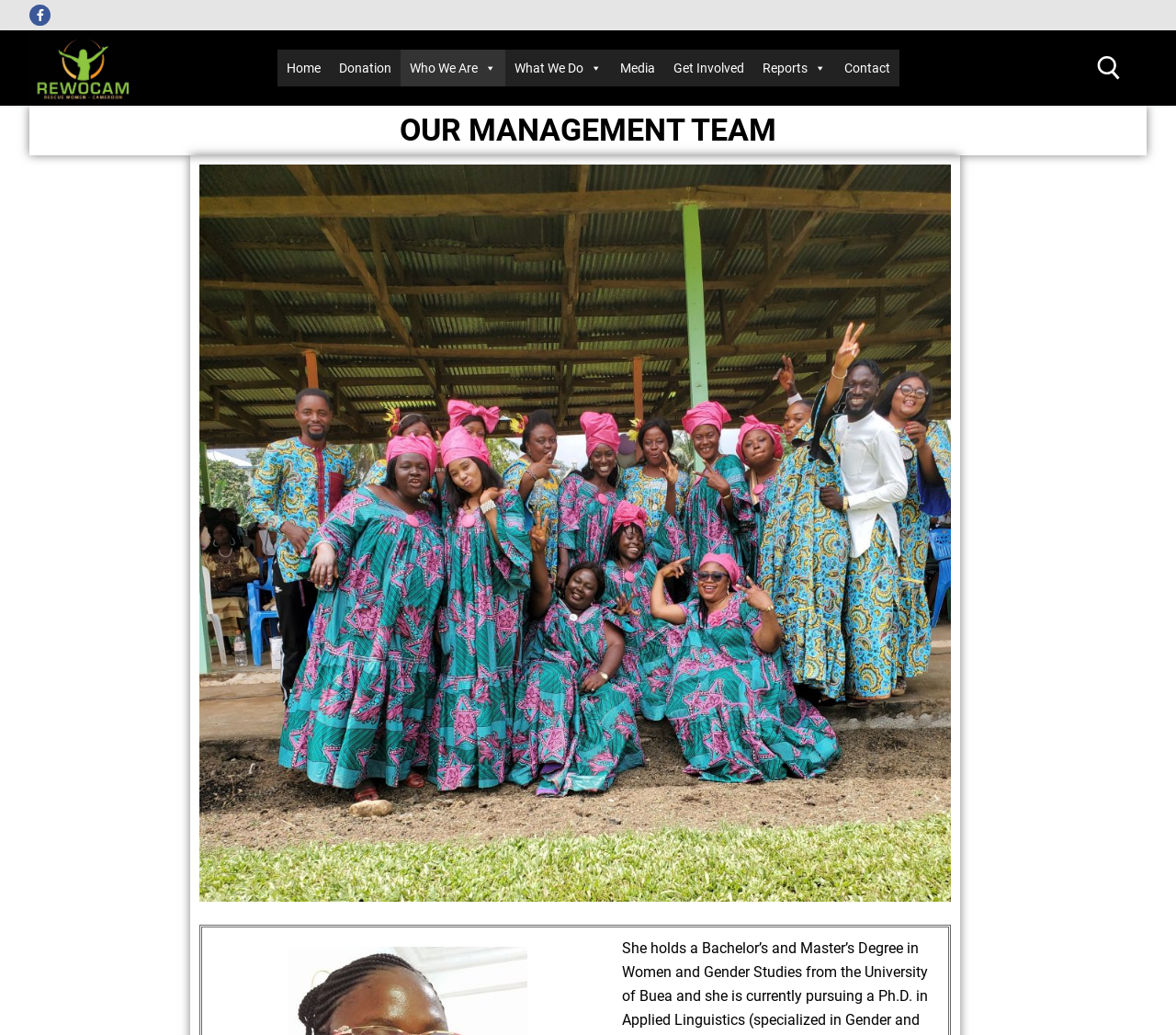Locate the bounding box of the UI element with the following description: "Get Involved".

[0.564, 0.048, 0.64, 0.083]